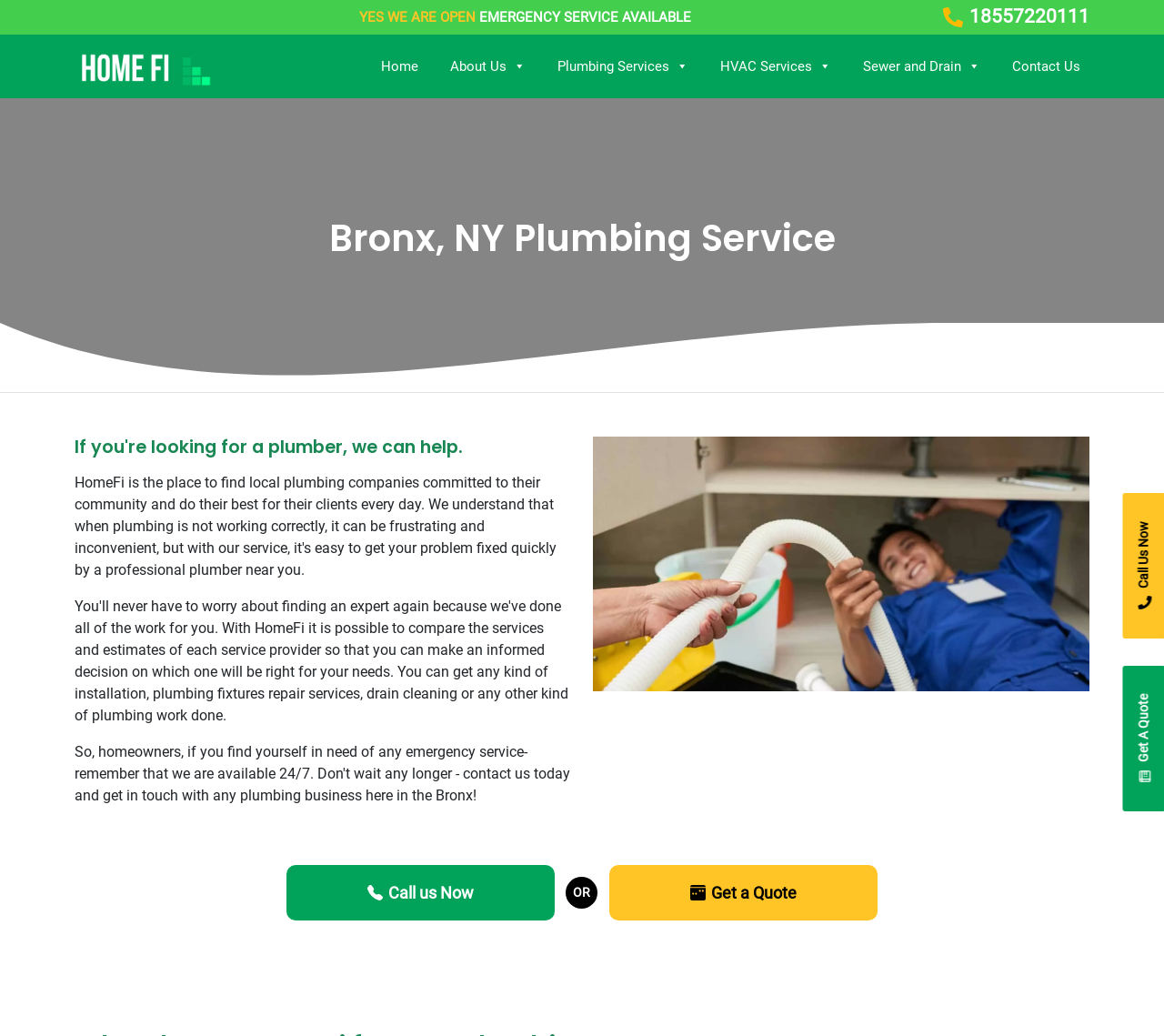Locate the heading on the webpage and return its text.

Bronx, NY Plumbing Service